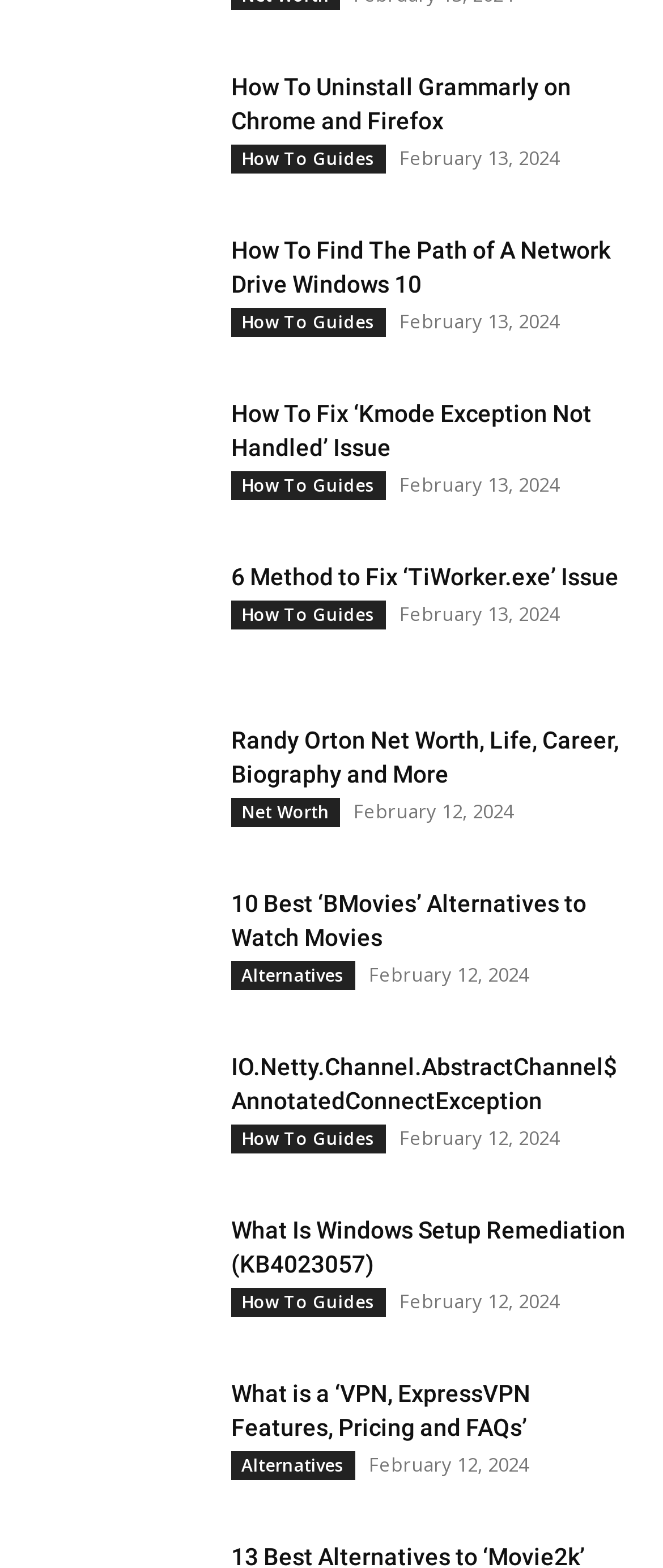Provide a short answer using a single word or phrase for the following question: 
What is the date of the article 'Randy Orton Net Worth, Life, Career, Biography and More'?

February 12, 2024